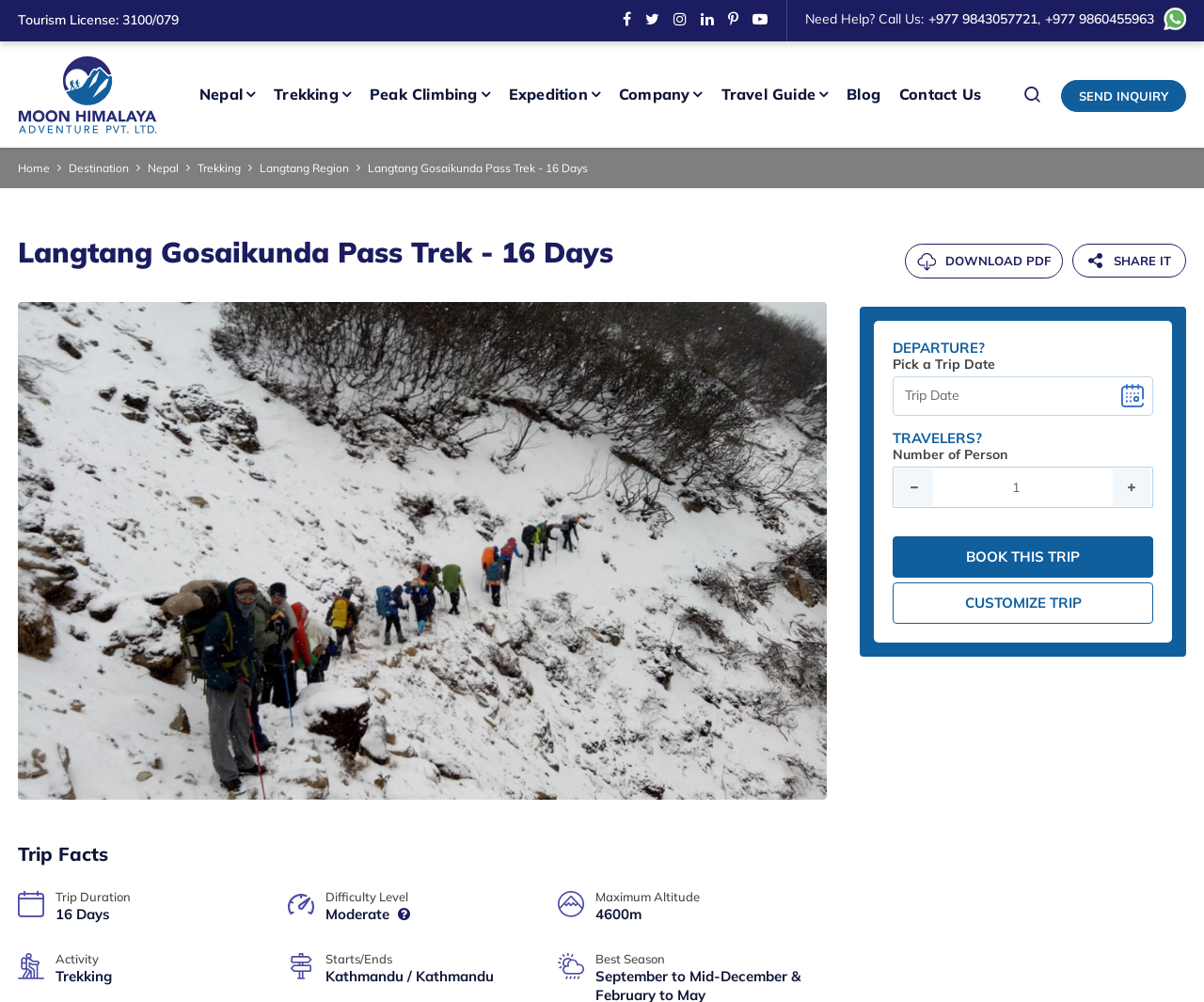What is the name of the trek?
Respond with a short answer, either a single word or a phrase, based on the image.

Langtang Gosaikunda Pass Trek